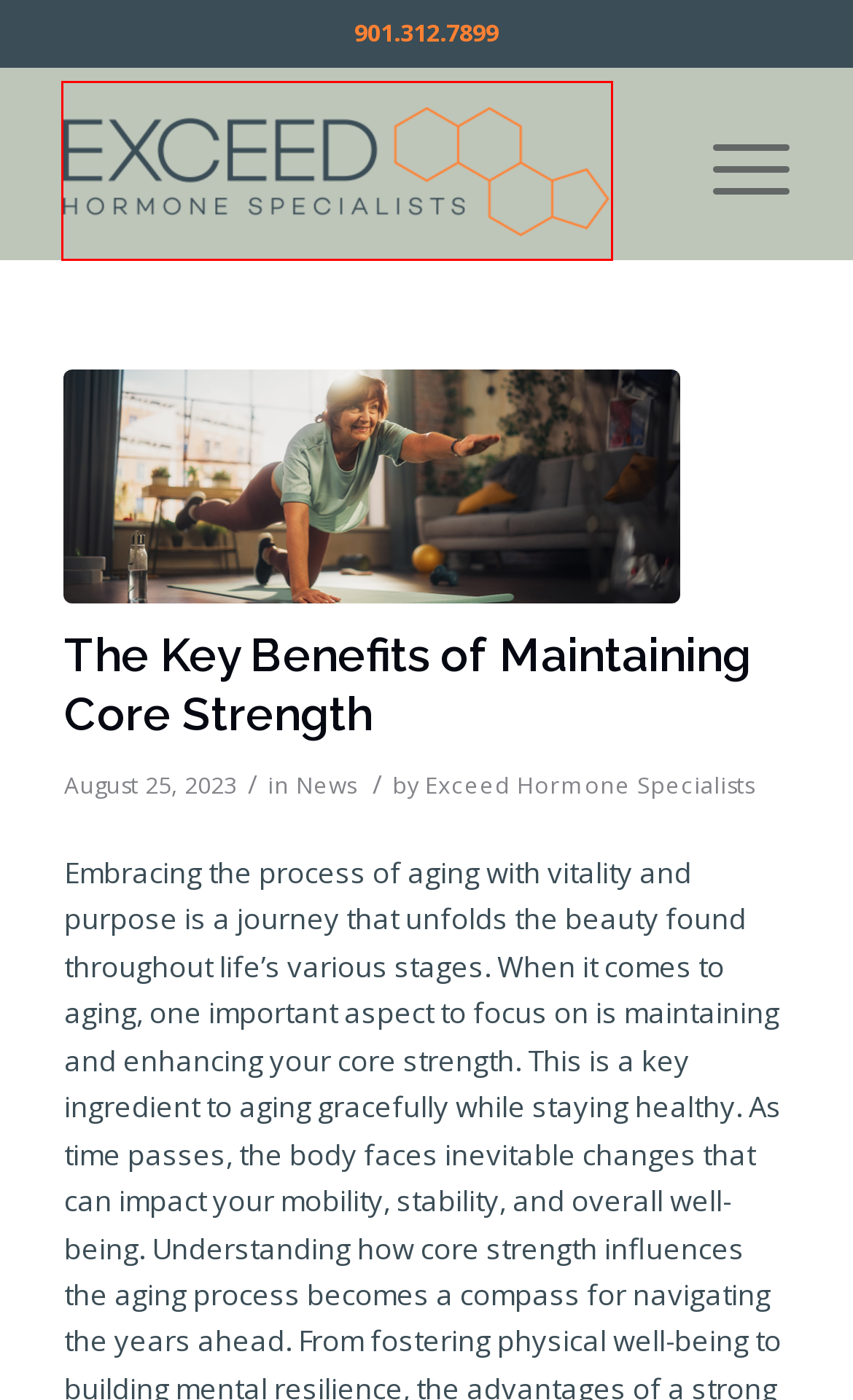Assess the screenshot of a webpage with a red bounding box and determine which webpage description most accurately matches the new page after clicking the element within the red box. Here are the options:
A. Exceed Hormone Specialists | Exceed Hormone Specialists
B. 5 Ways to Manage Menopause Symptoms this Fall | Exceed Hormone Specialists
C. April, 2023 | Exceed Hormone Specialists
D. July, 2021 | Exceed Hormone Specialists
E. News | Exceed Hormone Specialists
F. February, 2018 | Exceed Hormone Specialists
G. December, 2022 | Exceed Hormone Specialists
H. Exceed Home | Exceed Hormone Specialists

H